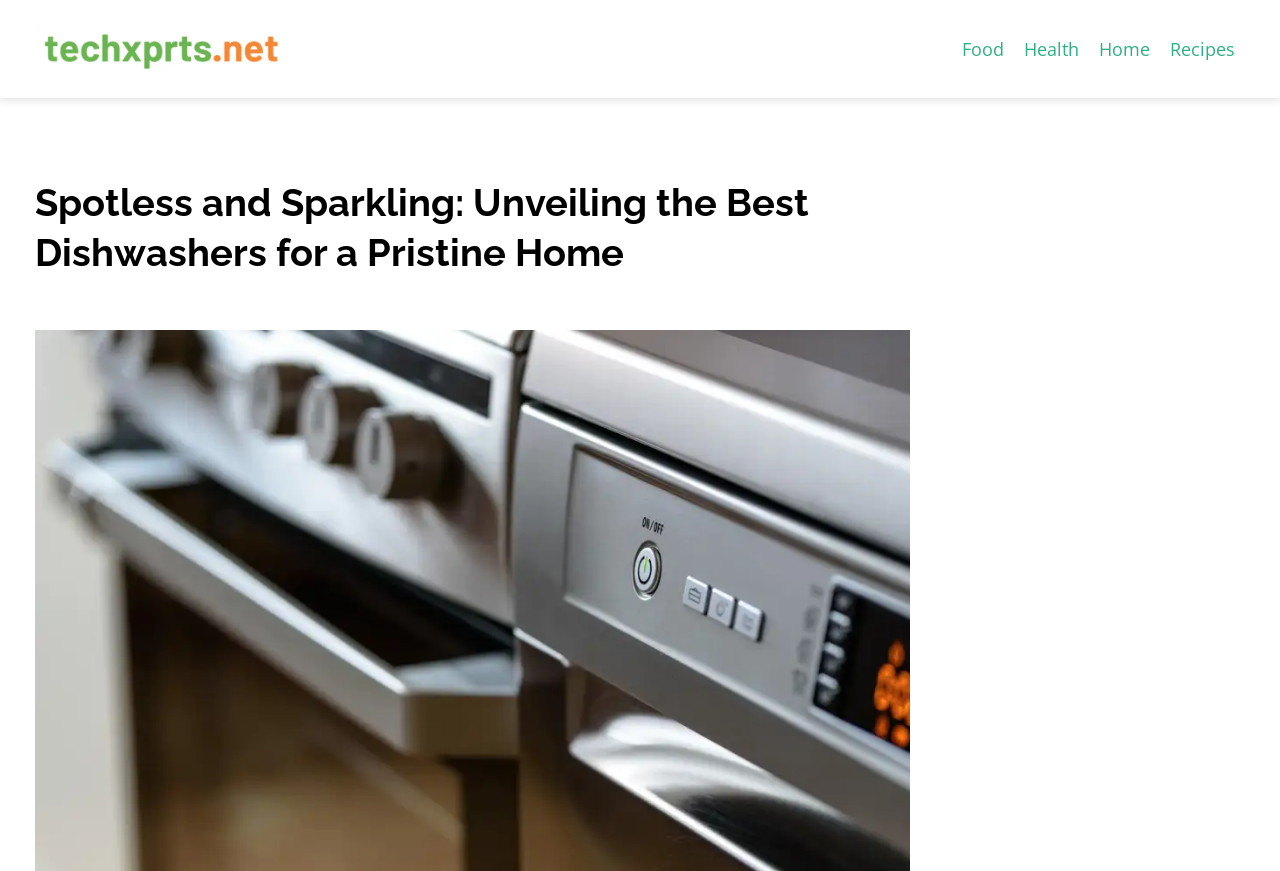What is the name of the website?
Answer briefly with a single word or phrase based on the image.

techxprts.net